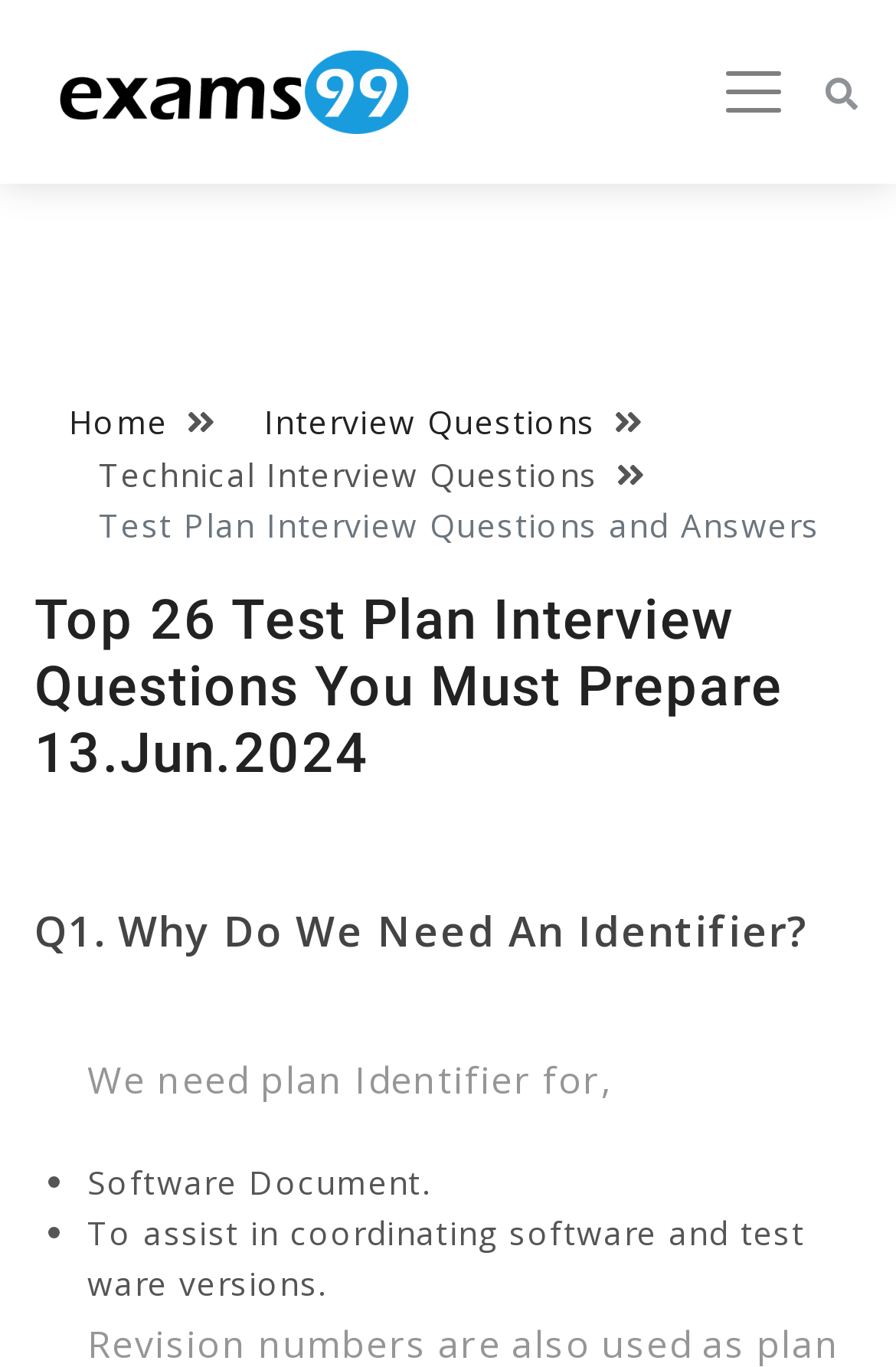Give a succinct answer to this question in a single word or phrase: 
What is the website's name?

Exams99.com